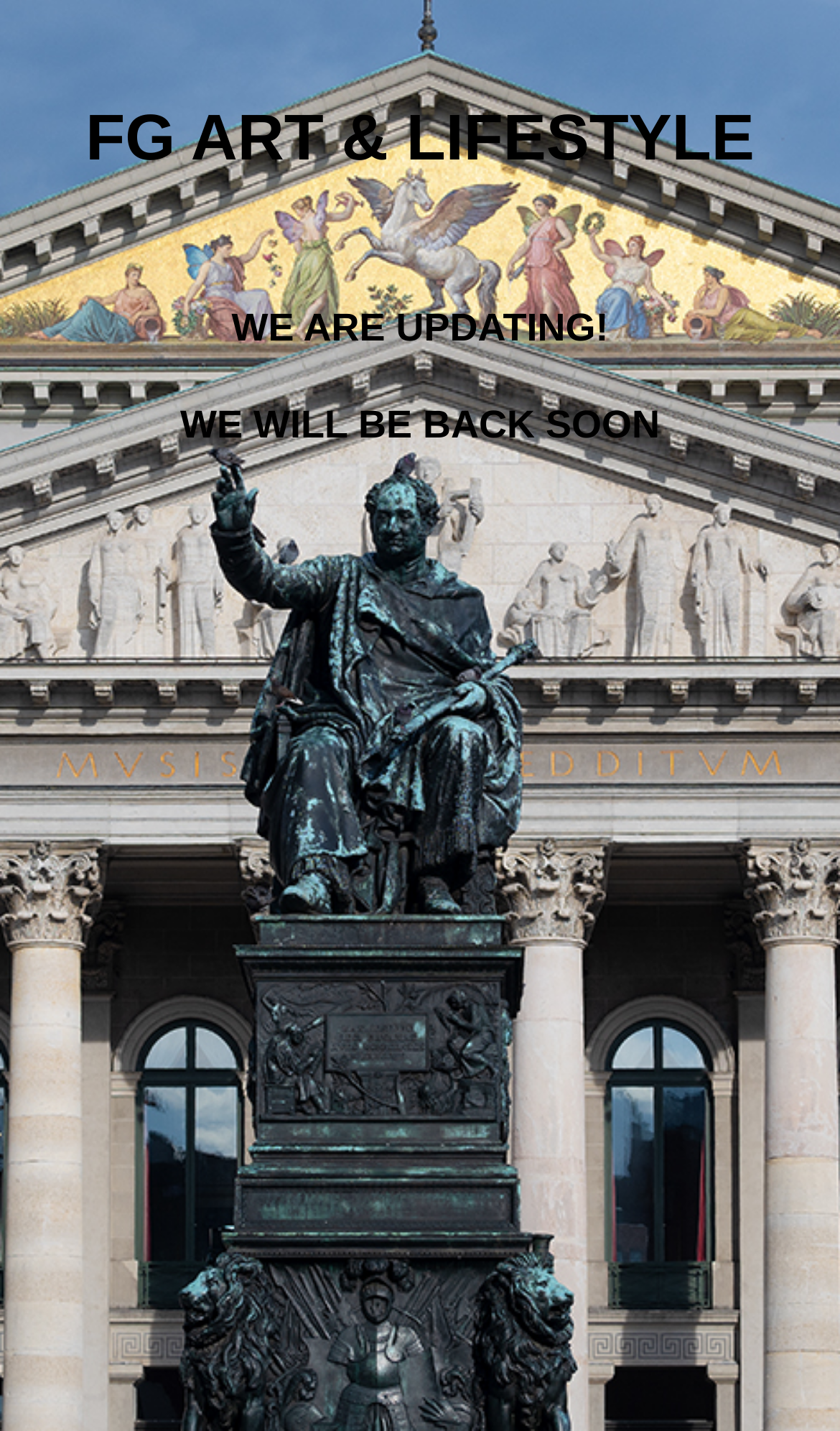Locate the primary heading on the webpage and return its text.

FG ART & LIFESTYLE